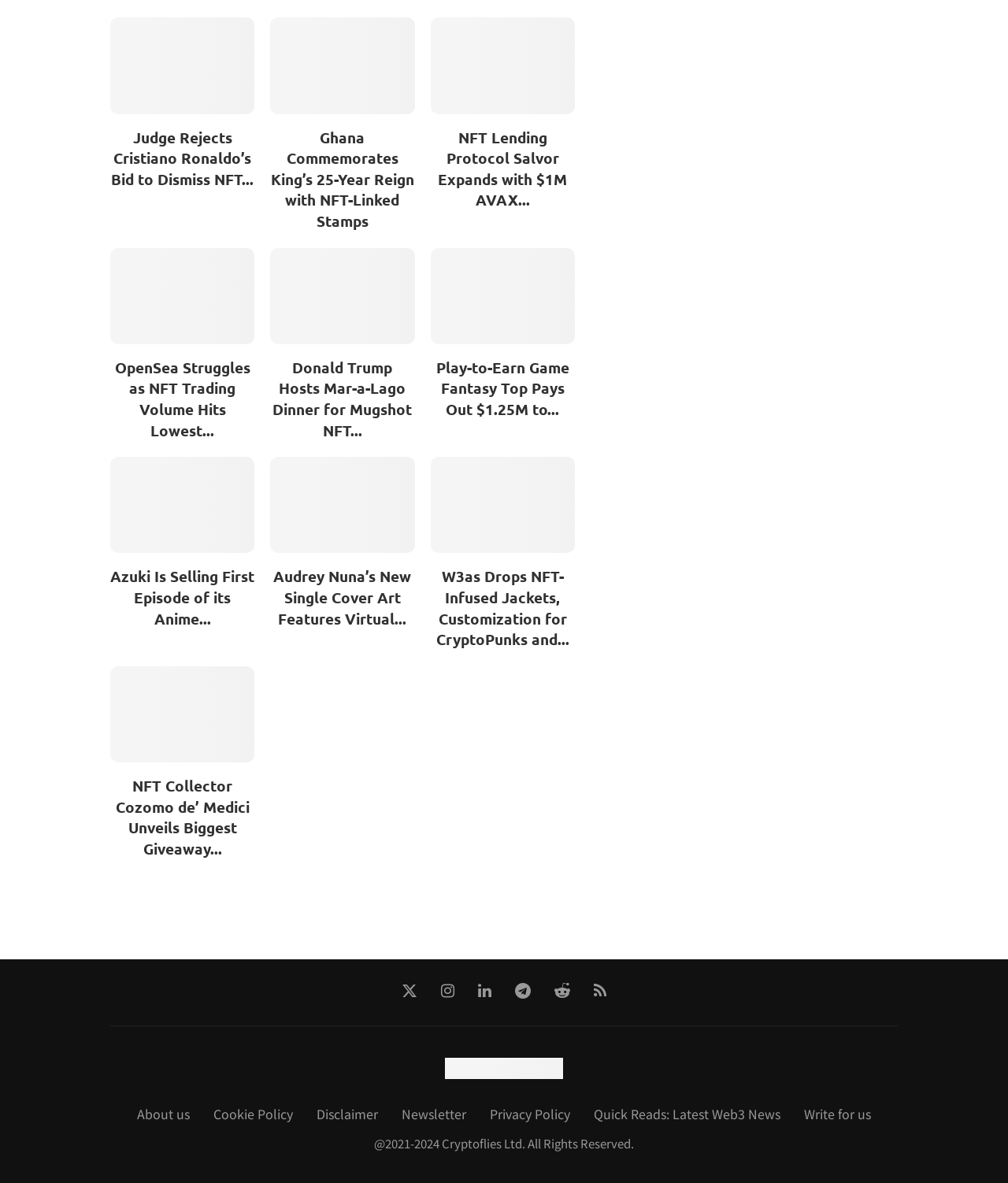Answer the question below using just one word or a short phrase: 
What is the purpose of the 'Write for us' link at the bottom of the webpage?

Submission of articles